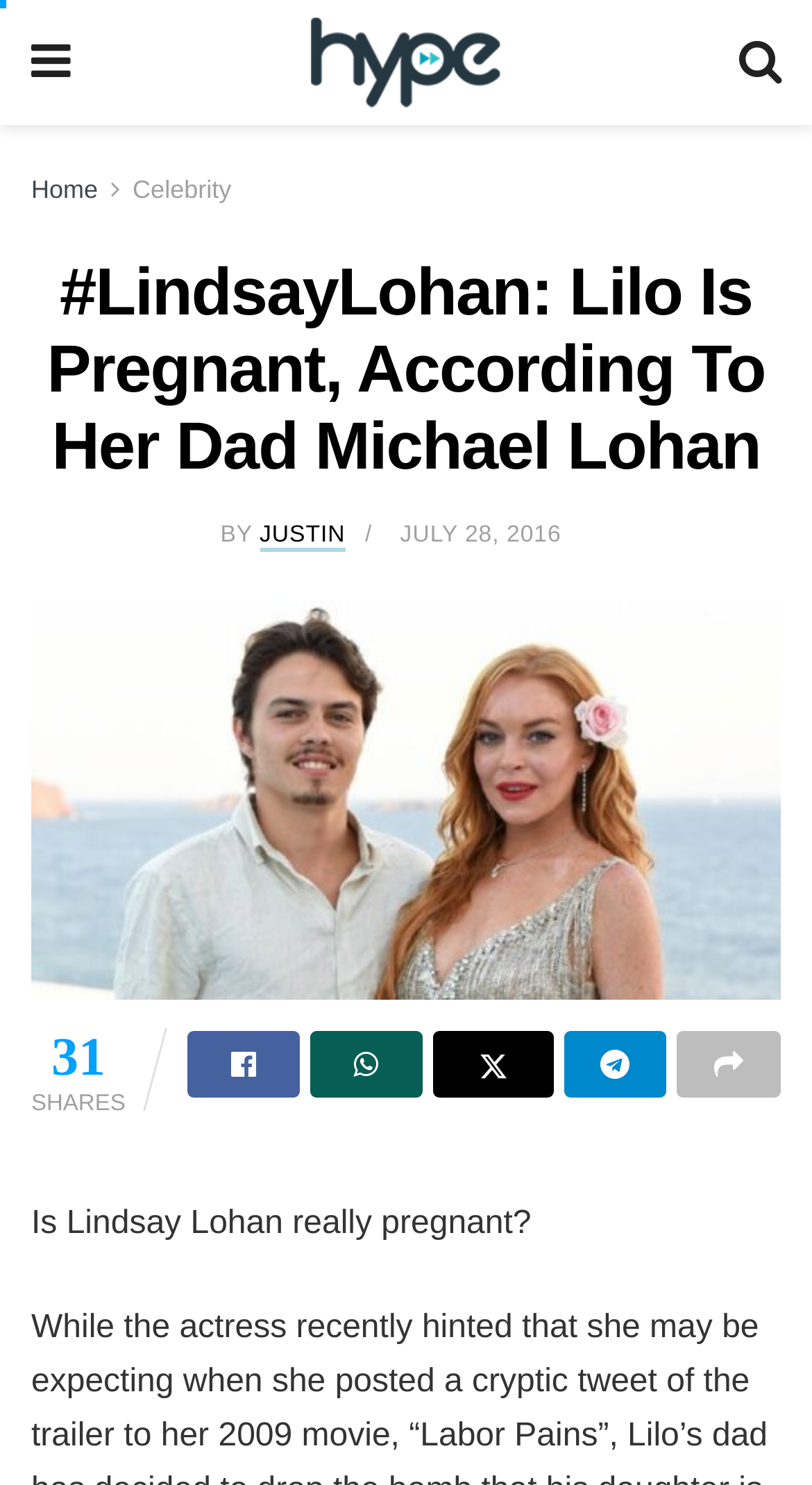Provide an in-depth description of the elements and layout of the webpage.

The webpage appears to be an article about Lindsay Lohan's possible pregnancy. At the top left, there is a link with a cryptic symbol, followed by a link to "Hype MY" with an accompanying image. On the top right, there is another link with a symbol. Below these links, there are navigation links to "Home" and "Celebrity".

The main heading of the article, "#LindsayLohan: Lilo Is Pregnant, According To Her Dad Michael Lohan", is prominently displayed across the top of the page. Below the heading, there is a byline with the name "JUSTIN" and a date "JULY 28, 2016". 

The article's content starts with a question, "Is Lindsay Lohan really pregnant?", which is followed by the main text. There are several social media links and icons, including Facebook, Twitter, and Pinterest, located at the bottom of the page. Additionally, there is a share count displayed as "31 SHARES".